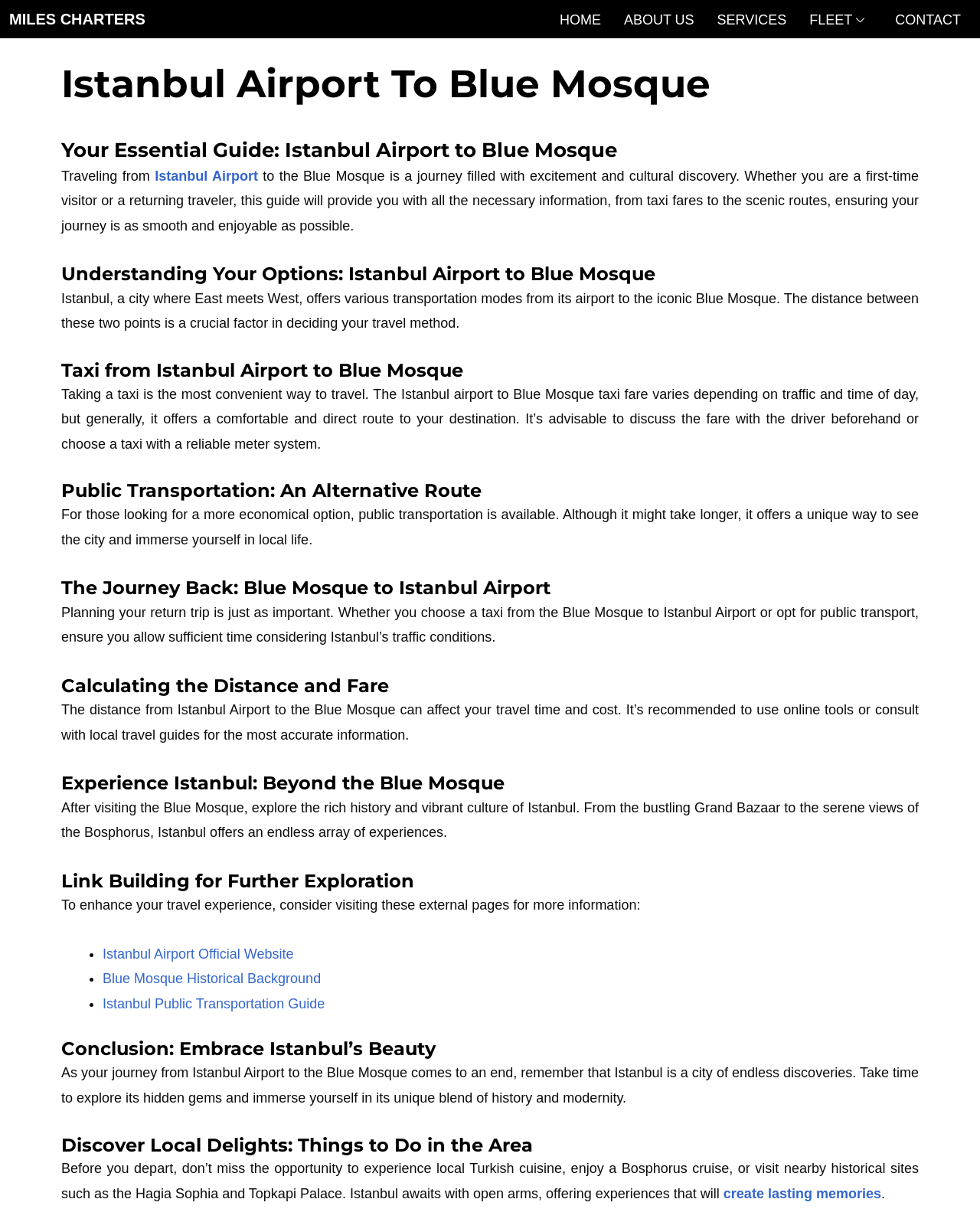Please locate the bounding box coordinates of the element that should be clicked to complete the given instruction: "Read about taxi fares from Istanbul Airport to Blue Mosque".

[0.062, 0.294, 0.938, 0.312]